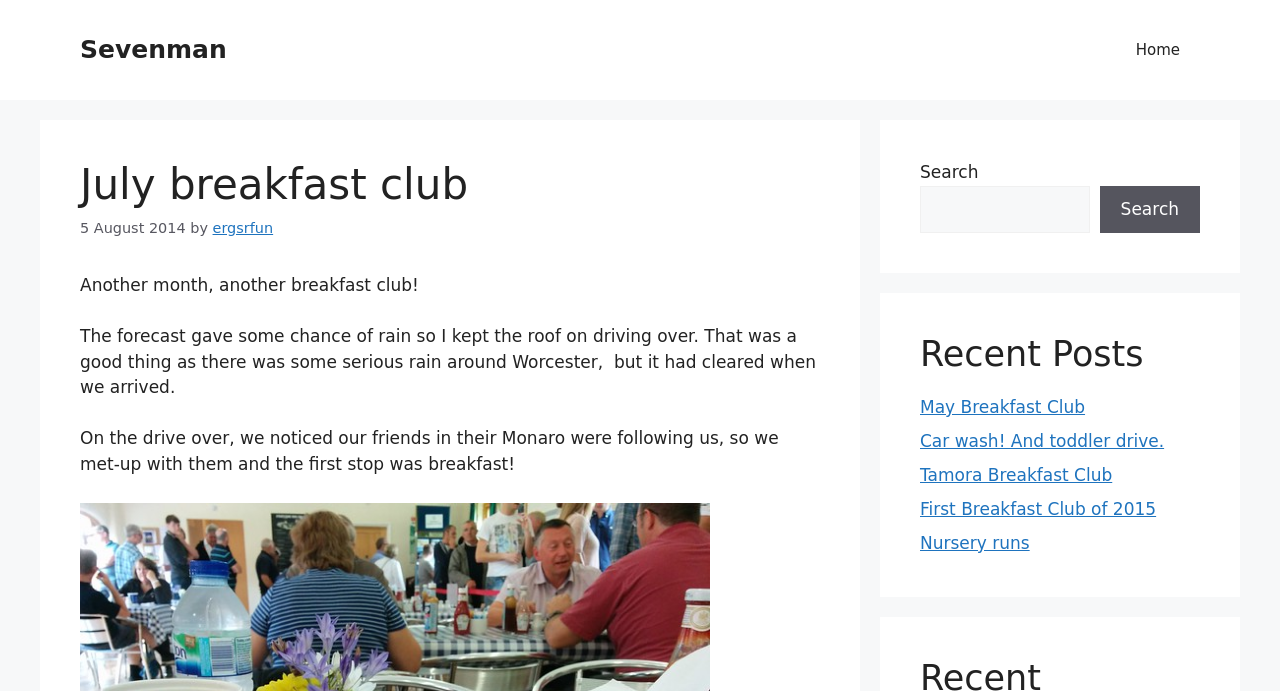Given the webpage screenshot and the description, determine the bounding box coordinates (top-left x, top-left y, bottom-right x, bottom-right y) that define the location of the UI element matching this description: May Breakfast Club

[0.719, 0.575, 0.848, 0.603]